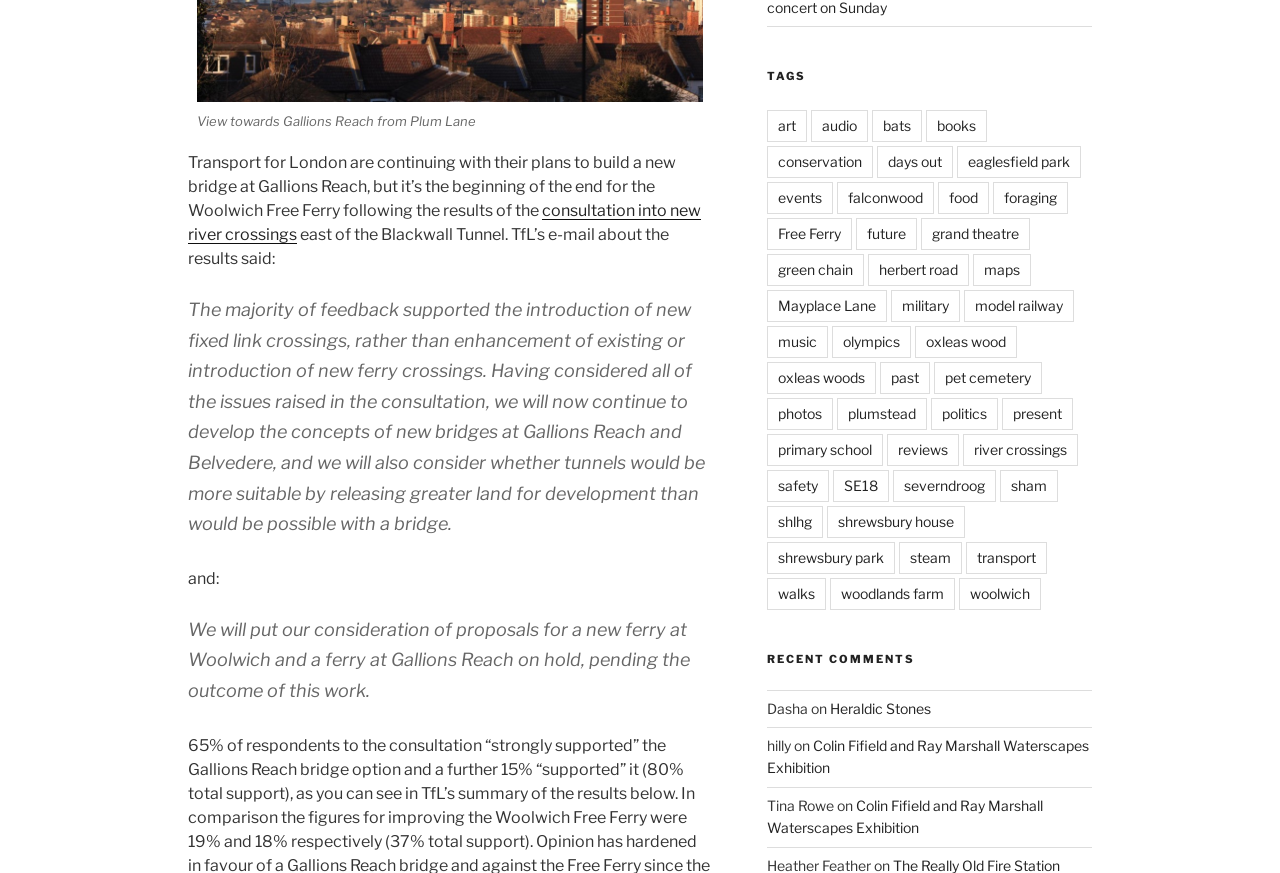Please determine the bounding box coordinates for the UI element described as: "grand theatre".

[0.719, 0.25, 0.804, 0.287]